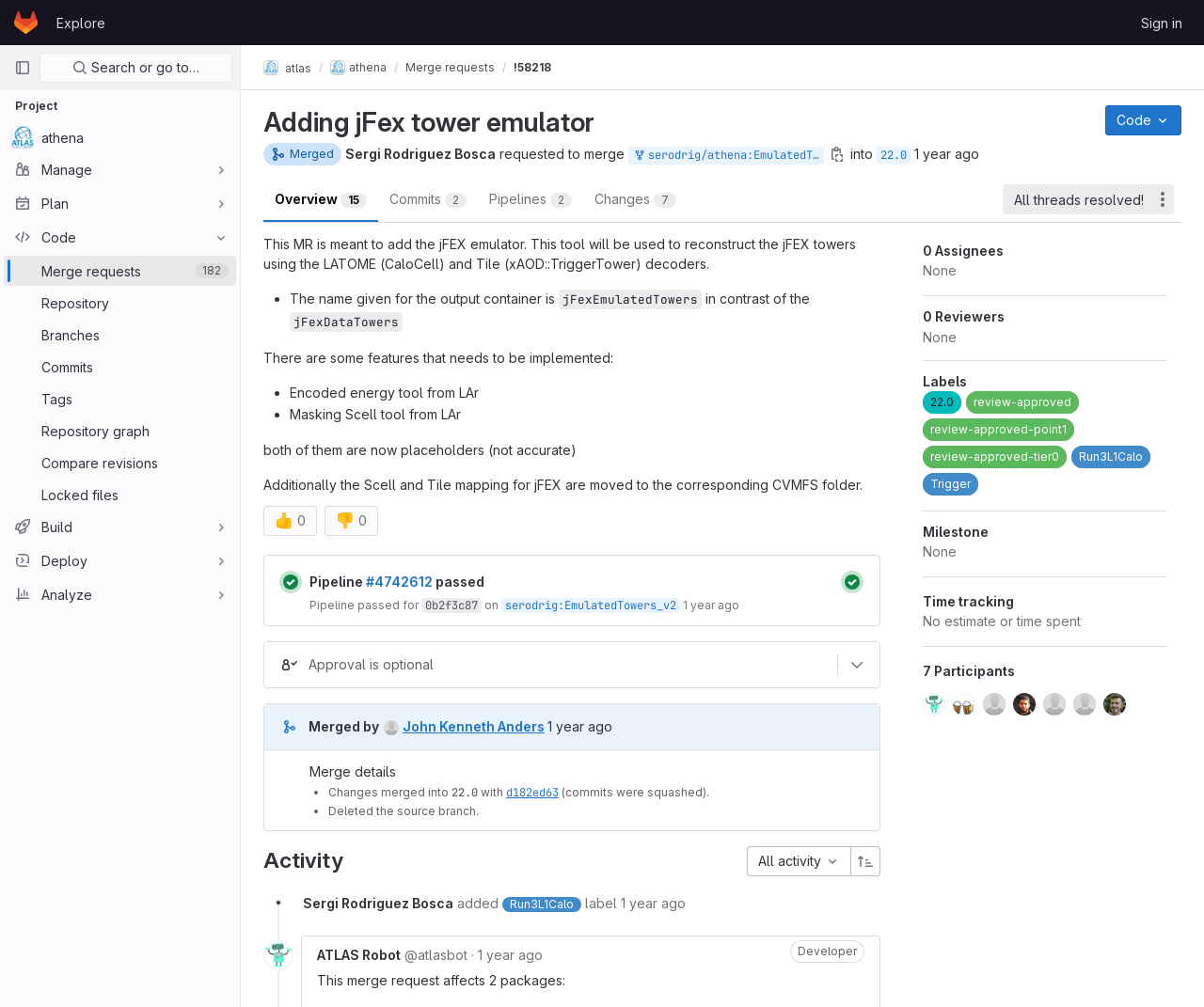Who requested to merge?
Based on the visual content, answer with a single word or a brief phrase.

Sergi Rodriguez Bosca